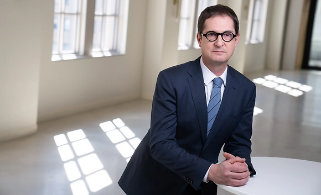What type of environment is depicted?
Offer a detailed and full explanation in response to the question.

The image features a modern interior space with large windows, casting distinctive patterns on the floor, which suggests a sophisticated environment, likely related to business or law.